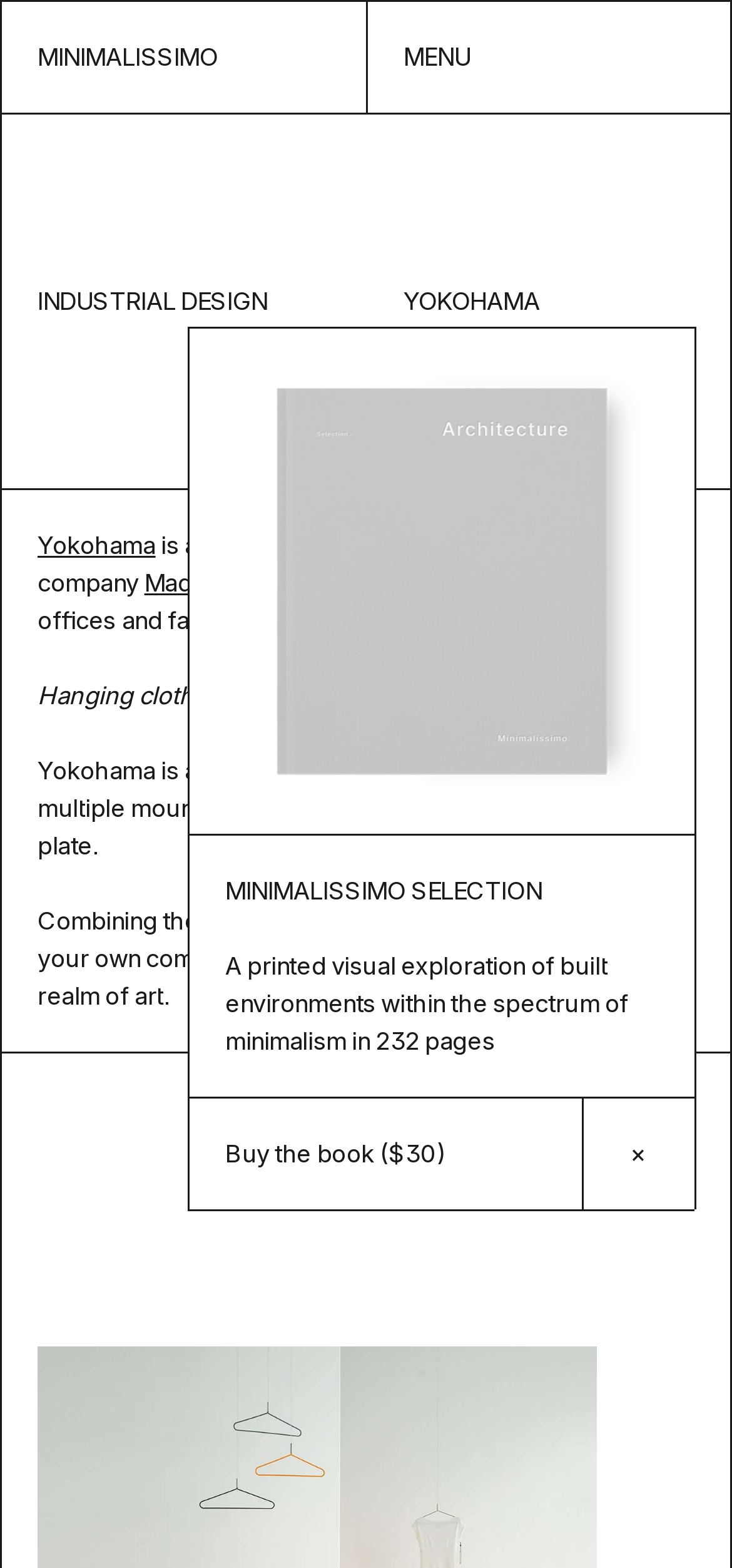Locate the bounding box coordinates of the clickable element to fulfill the following instruction: "go to homepage". Provide the coordinates as four float numbers between 0 and 1 in the format [left, top, right, bottom].

[0.0, 0.0, 0.5, 0.072]